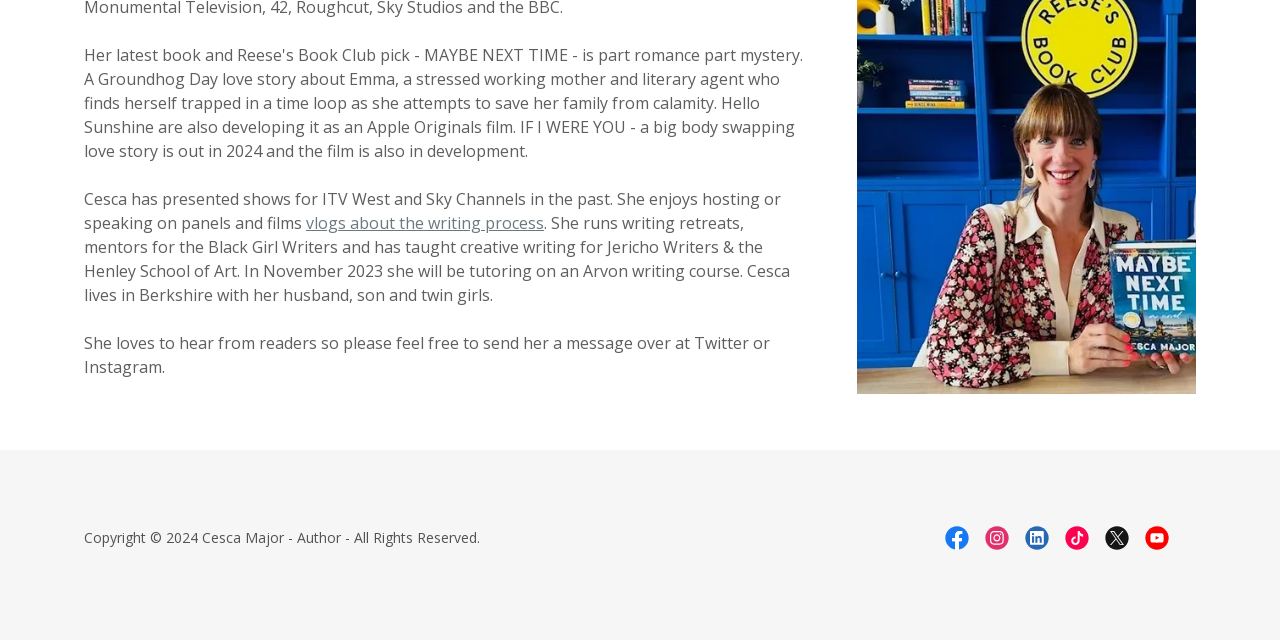Highlight the bounding box of the UI element that corresponds to this description: "aria-label="YouTube Social Link"".

[0.888, 0.809, 0.92, 0.871]